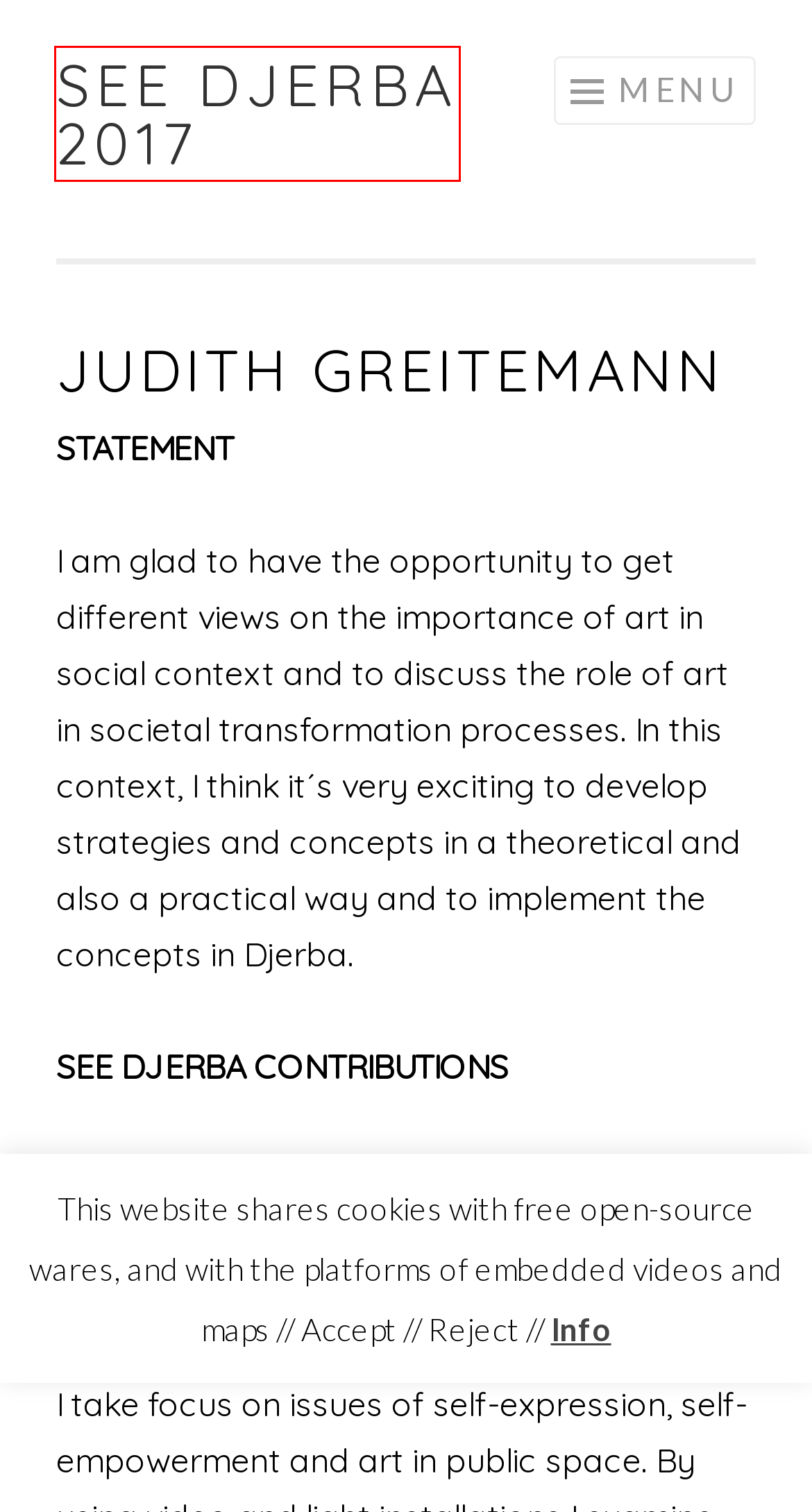A screenshot of a webpage is given with a red bounding box around a UI element. Choose the description that best matches the new webpage shown after clicking the element within the red bounding box. Here are the candidates:
A. Blog Tool, Publishing Platform, and CMS – WordPress.org
B. IMPRINT – SEE DJERBA 2017
C. RaumZeitPiraten – SEE DJERBA 2017
D. Mari Lena Rapprich – SEE DJERBA 2017
E. INFO – SEE DJERBA 2017
F. artwork – SEE DJERBA 2017
G. Tom Groll + Kuno Seltmann – SEE DJERBA 2017
H. Astrid Hesse – SEE DJERBA 2017

E